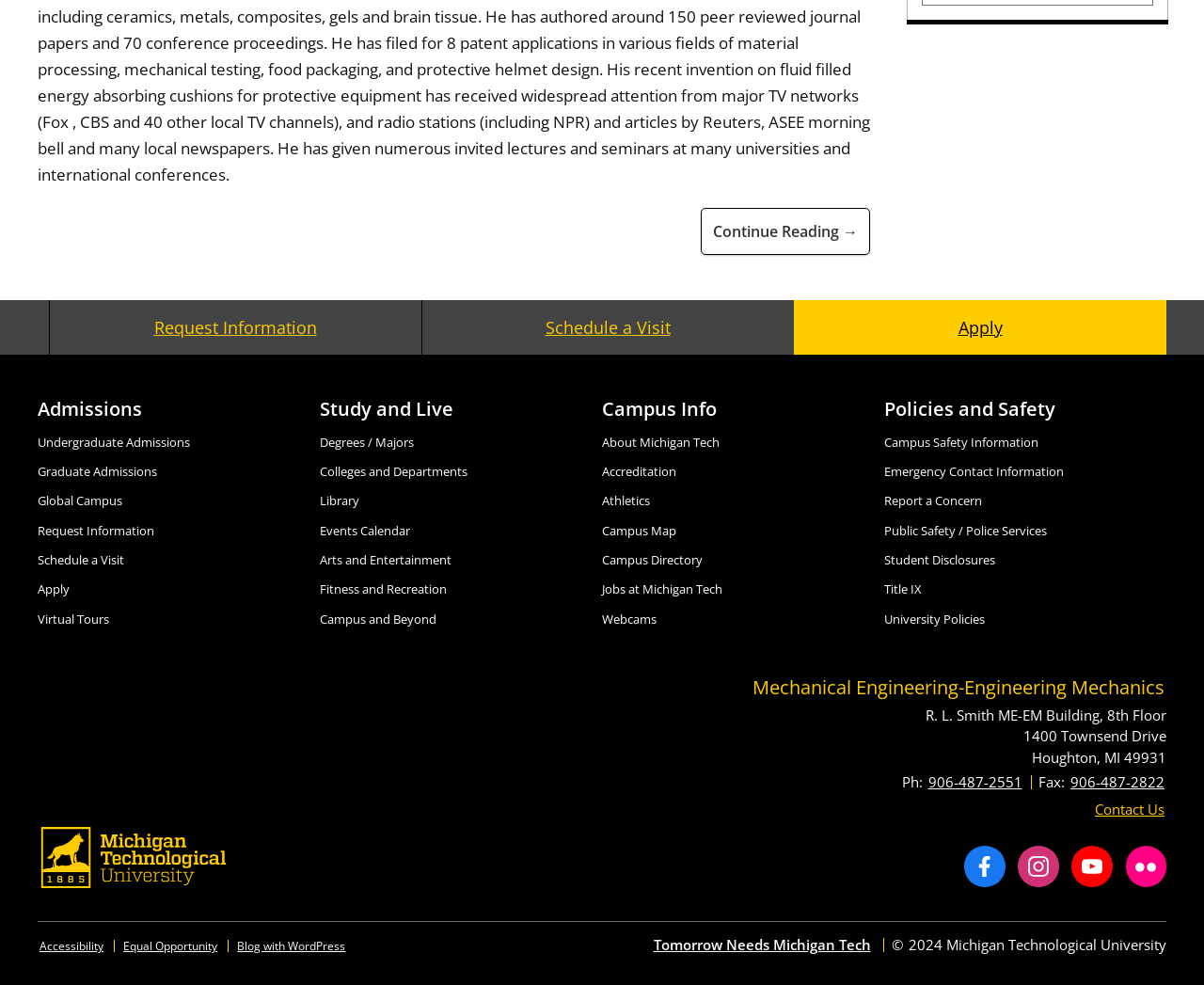Predict the bounding box of the UI element based on this description: "906-487-2822".

[0.888, 0.785, 0.969, 0.804]